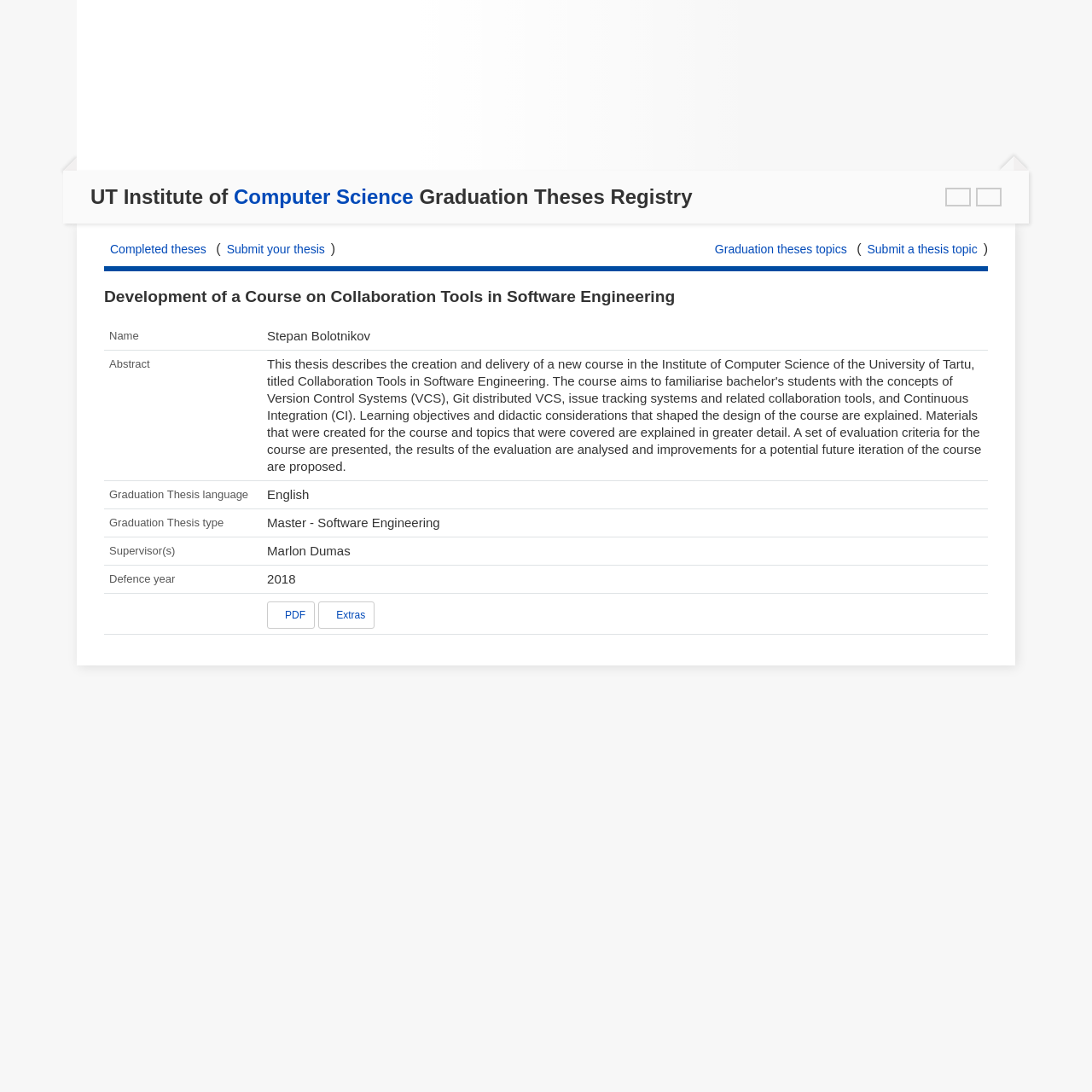Determine the bounding box coordinates of the clickable element to achieve the following action: 'Download thesis PDF'. Provide the coordinates as four float values between 0 and 1, formatted as [left, top, right, bottom].

[0.245, 0.55, 0.288, 0.575]